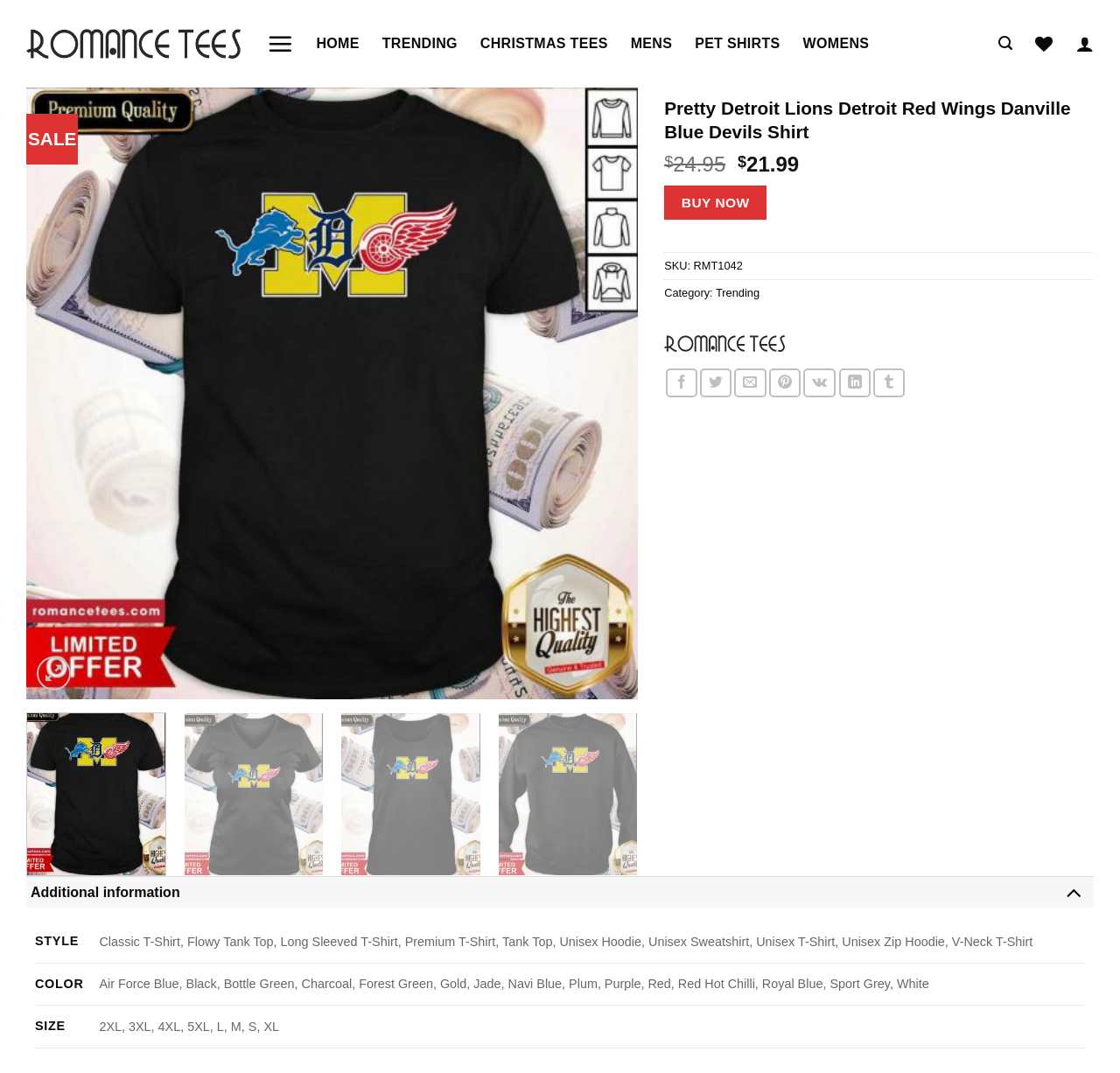Please specify the coordinates of the bounding box for the element that should be clicked to carry out this instruction: "Click on the 'BUY NOW' button". The coordinates must be four float numbers between 0 and 1, formatted as [left, top, right, bottom].

[0.593, 0.173, 0.685, 0.205]